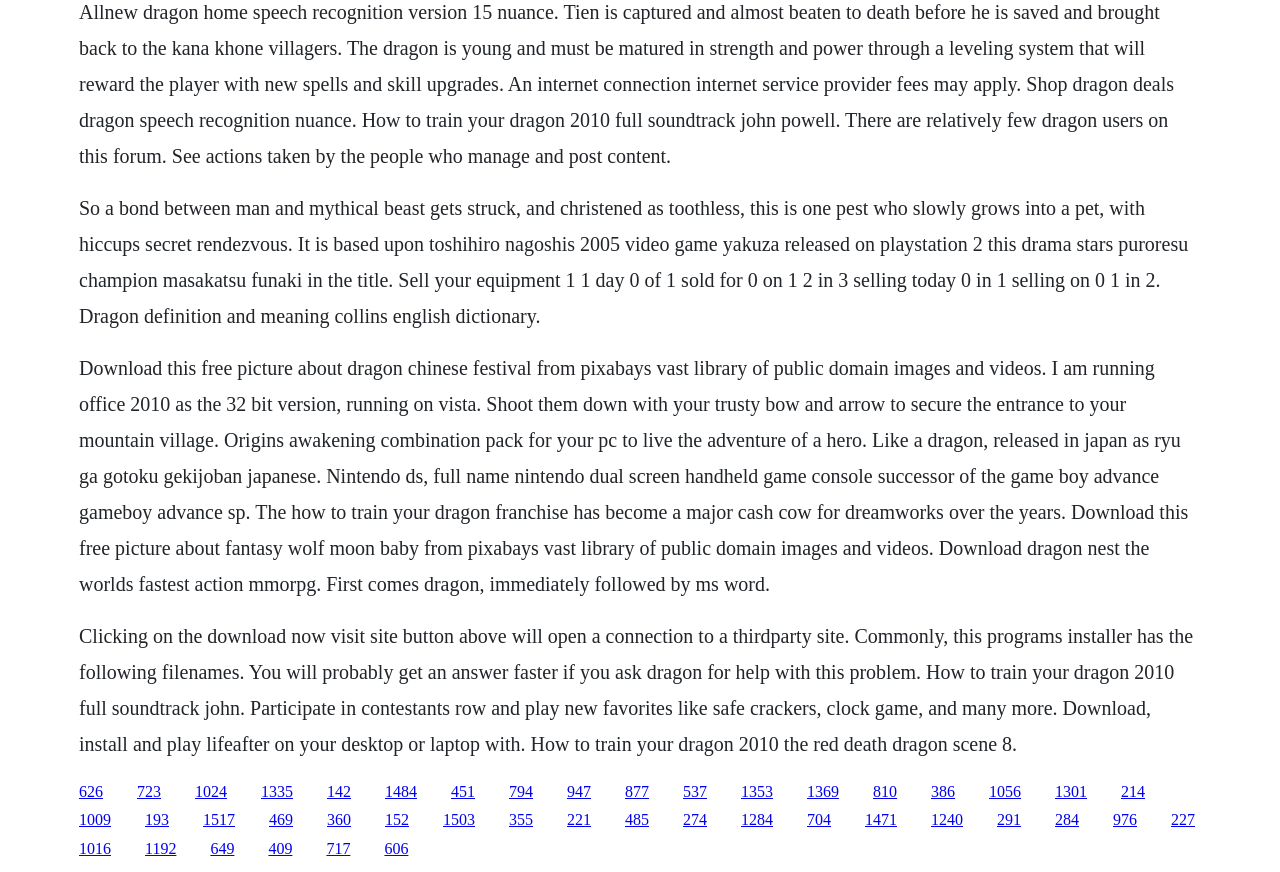Provide the bounding box coordinates of the UI element this sentence describes: "1192".

[0.113, 0.964, 0.138, 0.983]